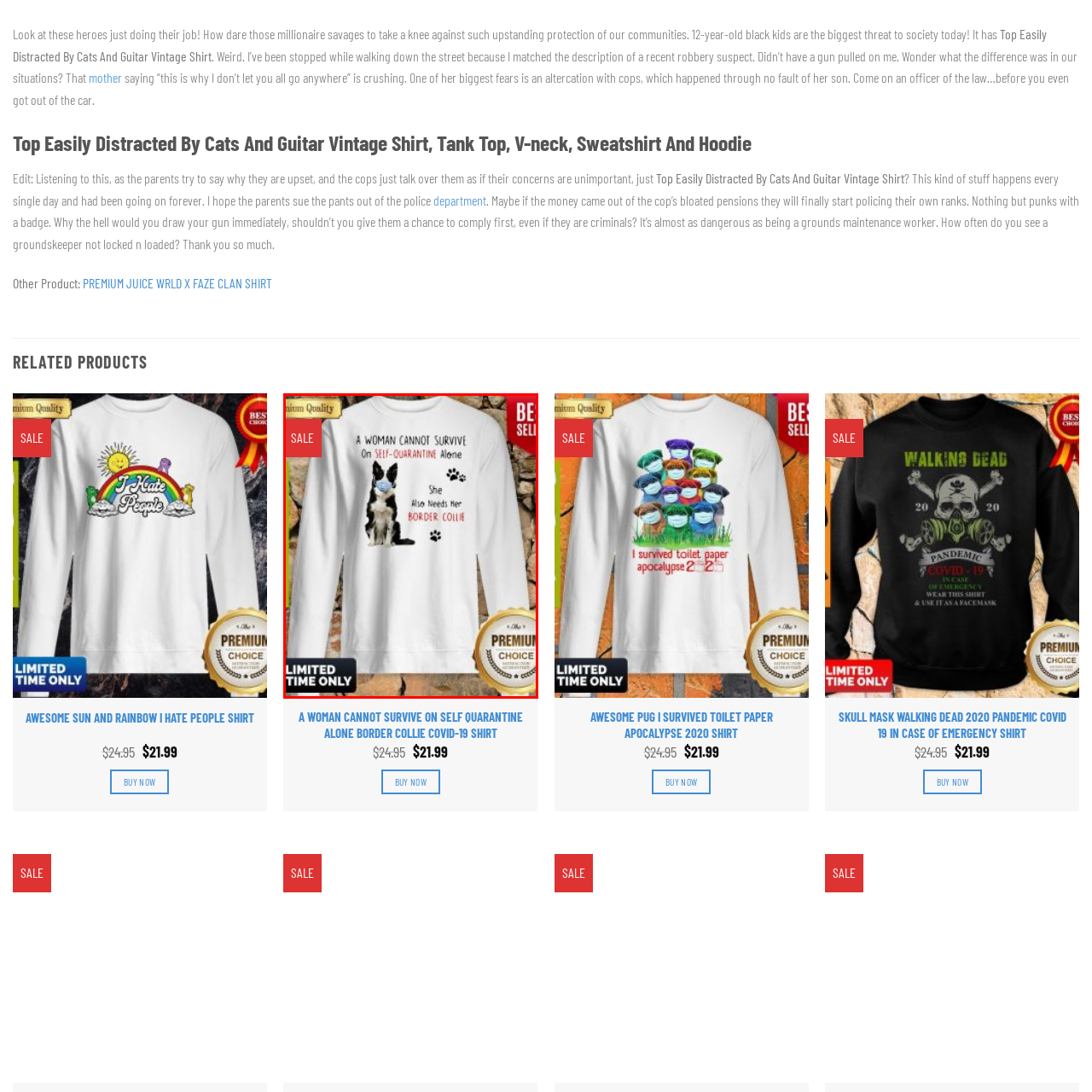Offer a comprehensive description of the image enclosed by the red box.

The image features a white long-sleeve shirt adorned with a humorous and heartfelt design. The text on the shirt reads: "A WOMAN CANNOT SURVIVE On SELF-QUARANTINE Alone," emphasizing the necessity of companionship during tough times. Below this, the phrase "She Also Needs Her BORDER COLLIE" celebrates the bond between pet and owner, particularly highlighting the loyalty and support of a Border Collie. Accompanying the text is a vibrant illustration of a Border Collie wearing a blue face mask, adding a playful touch to the theme of staying safe during the pandemic. The shirt is presented with a "SALE" banner, indicating a special price, and features additional labels highlighting its premium quality and limited availability, enhancing its appeal for prospective buyers. The background texture adds warmth, further emphasizing the cozy, homey vibe of the garment.